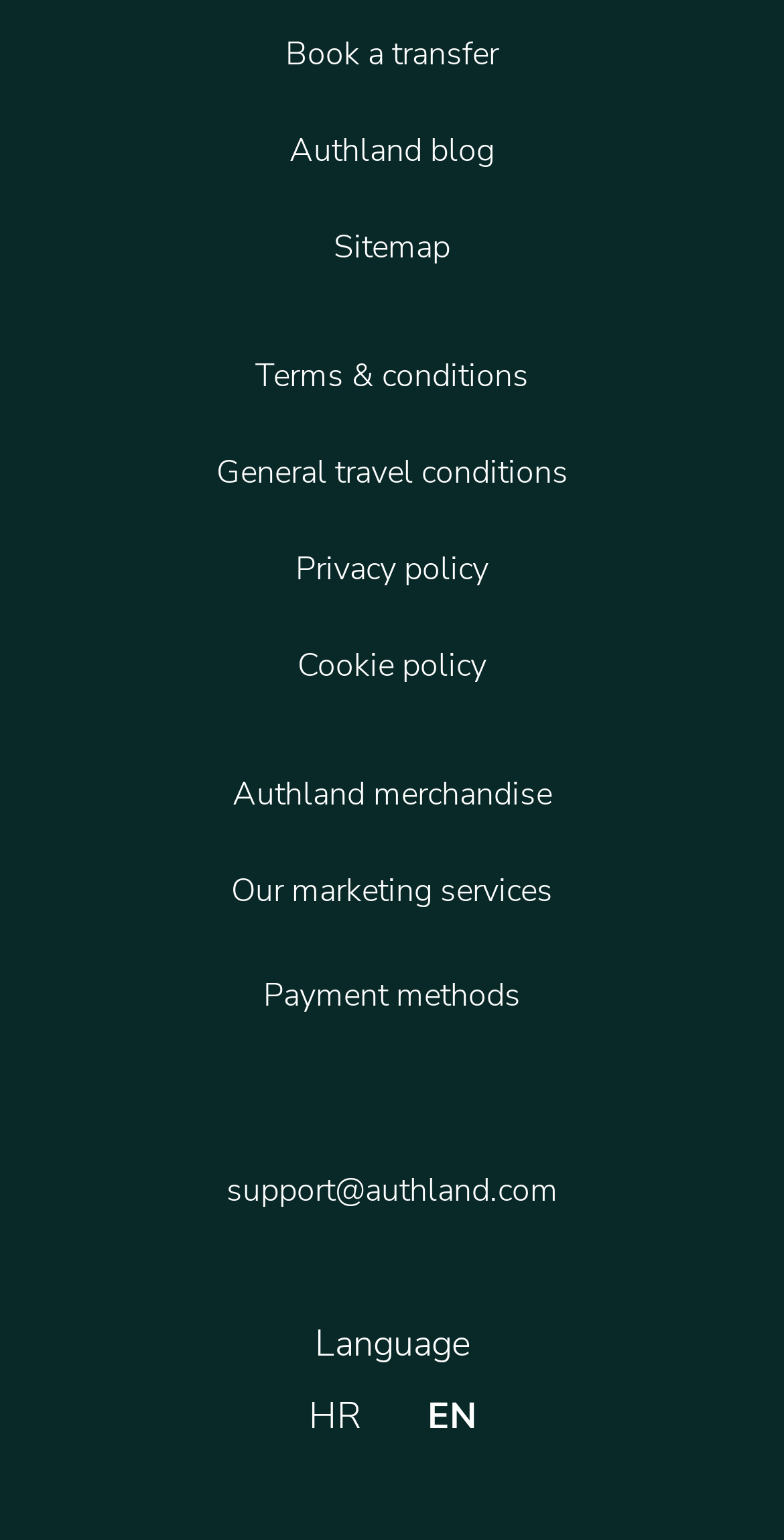What is the last link in the footer section?
Please provide a detailed and comprehensive answer to the question.

I looked at the links in the footer section and found that the last one is 'Authland merchandise'.